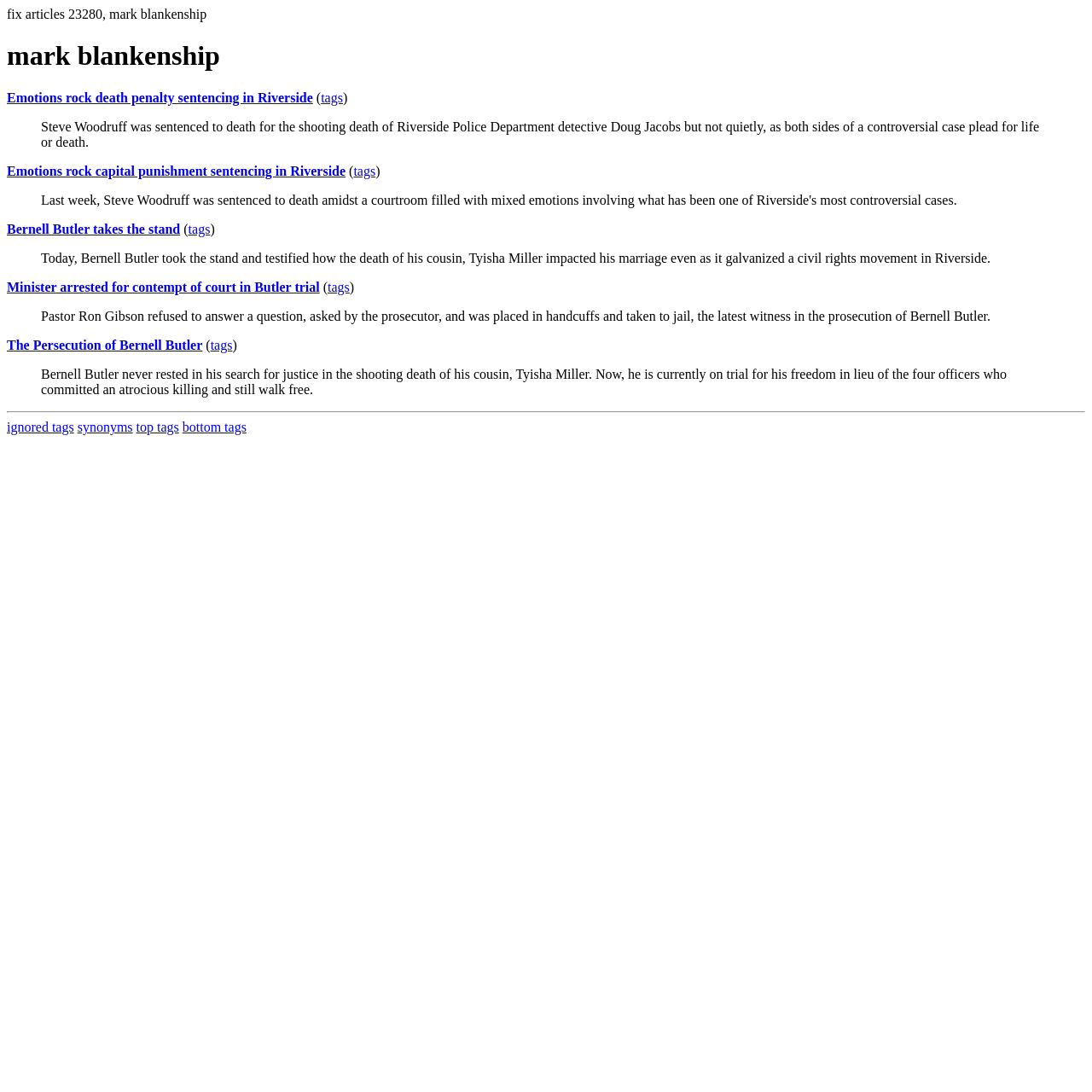Identify the bounding box for the UI element specified in this description: "mark blankenship". The coordinates must be four float numbers between 0 and 1, formatted as [left, top, right, bottom].

[0.006, 0.037, 0.994, 0.066]